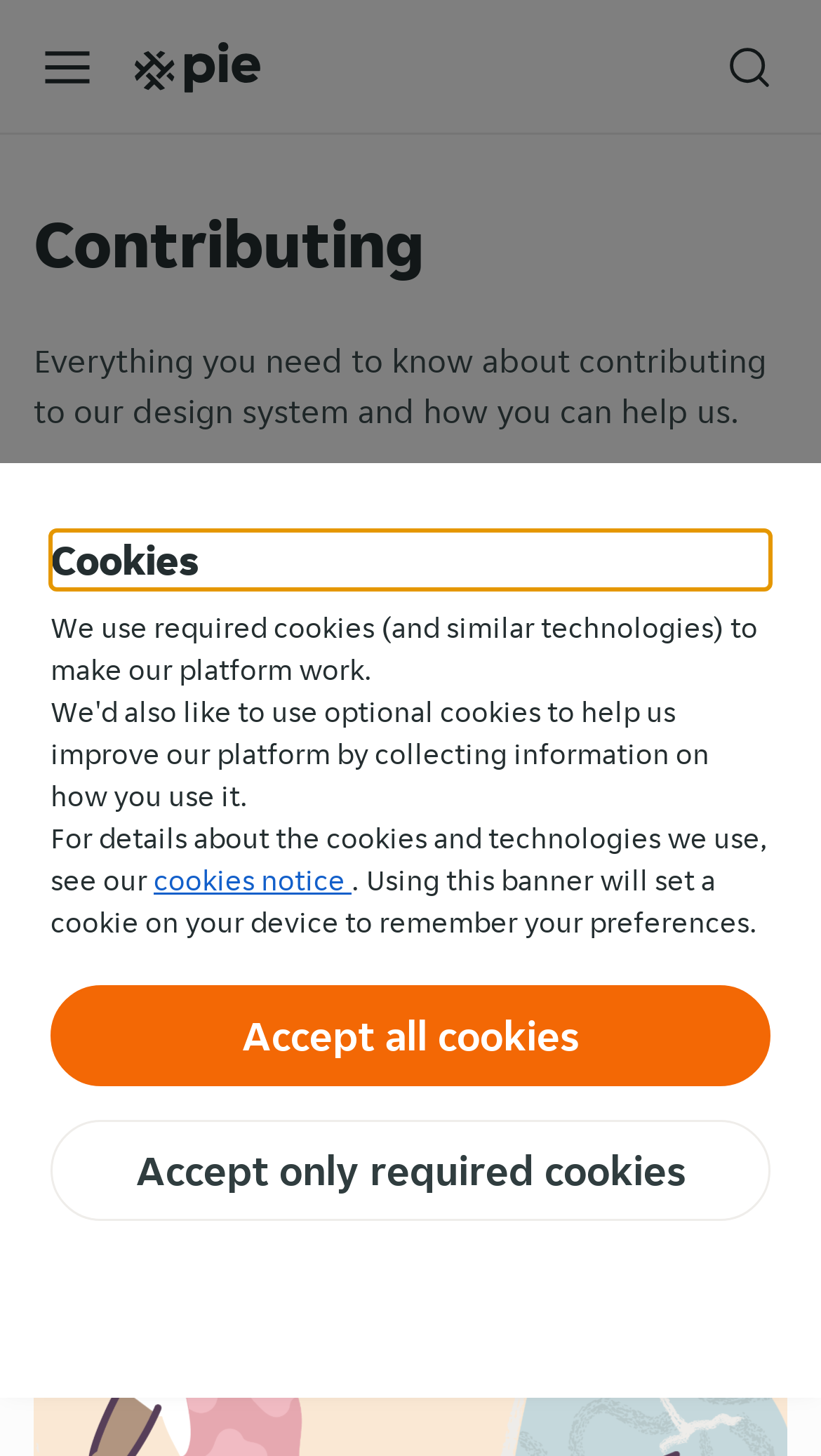Give a short answer using one word or phrase for the question:
What is the main topic of the current page?

Contributing